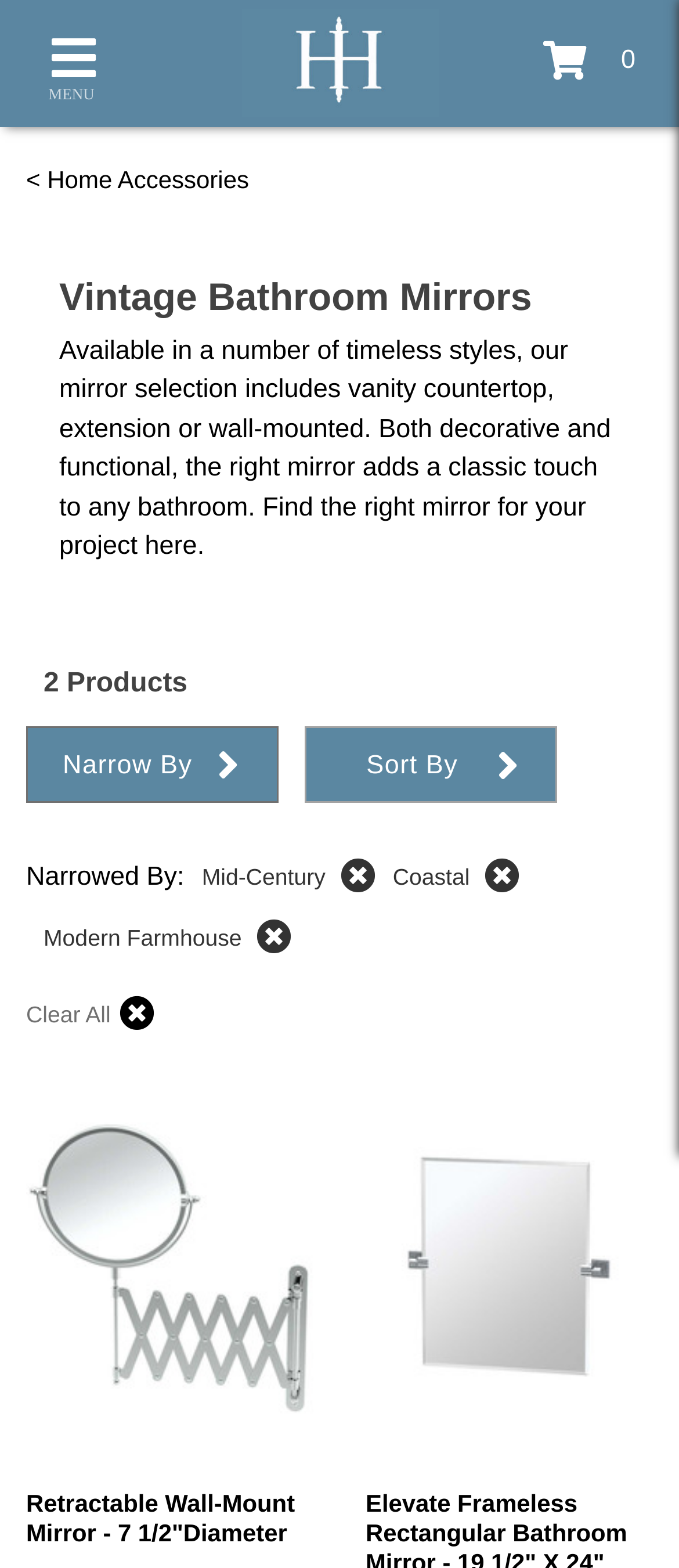Determine the coordinates of the bounding box that should be clicked to complete the instruction: "Click the MENU button". The coordinates should be represented by four float numbers between 0 and 1: [left, top, right, bottom].

[0.013, 0.009, 0.203, 0.068]